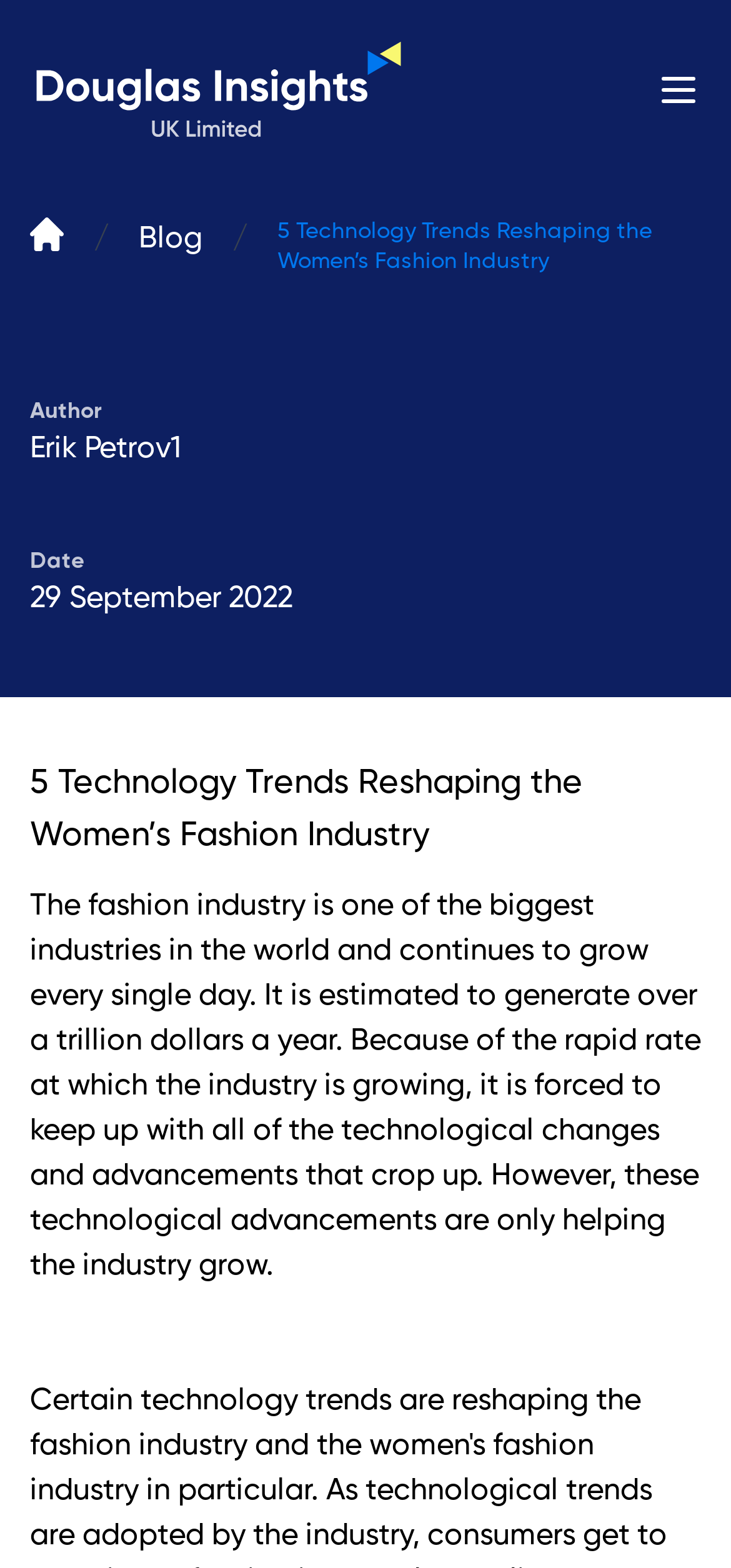When was this article published?
Use the screenshot to answer the question with a single word or phrase.

29 September 2022